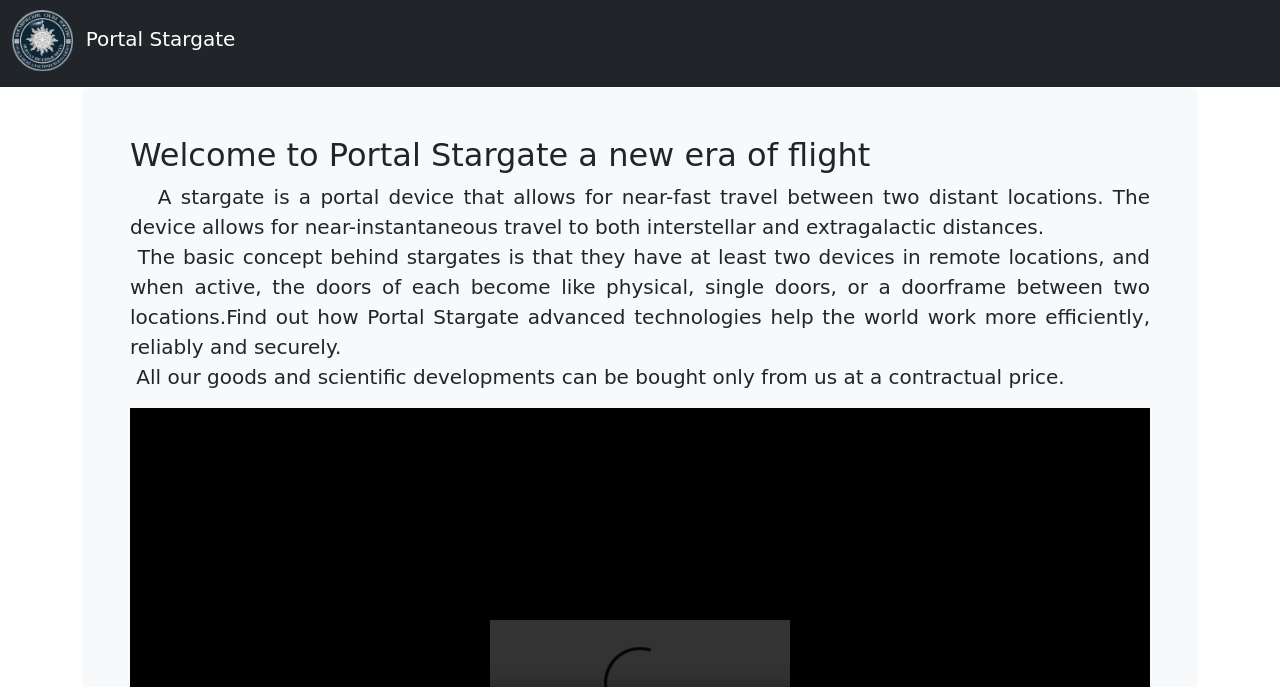What is the benefit of Portal Stargate's advanced technologies?
Provide an in-depth and detailed answer to the question.

From the StaticText element with the text 'Find out how Portal Stargate advanced technologies help the world work more efficiently, reliably and securely.', we can infer that the benefit of Portal Stargate's advanced technologies is to make the world work more efficiently, reliably, and securely.